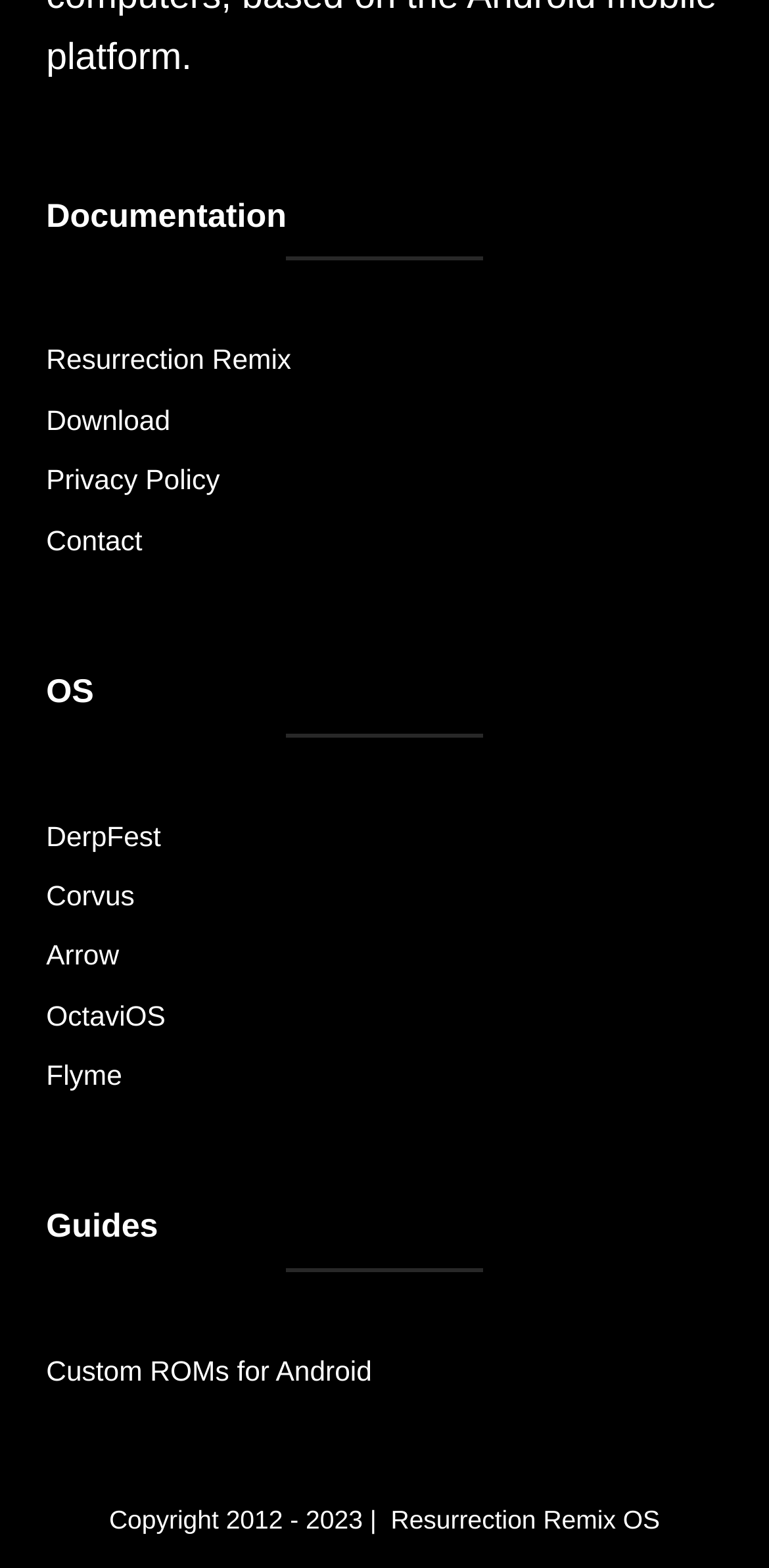Identify the bounding box of the UI component described as: "Privacy Policy".

[0.06, 0.297, 0.286, 0.317]